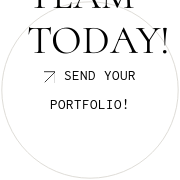What is the overall aesthetic of the design?
We need a detailed and exhaustive answer to the question. Please elaborate.

The caption describes the overall aesthetic of the design as modern and engaging, which is intended to capture attention and motivate viewers to respond to the call to action.